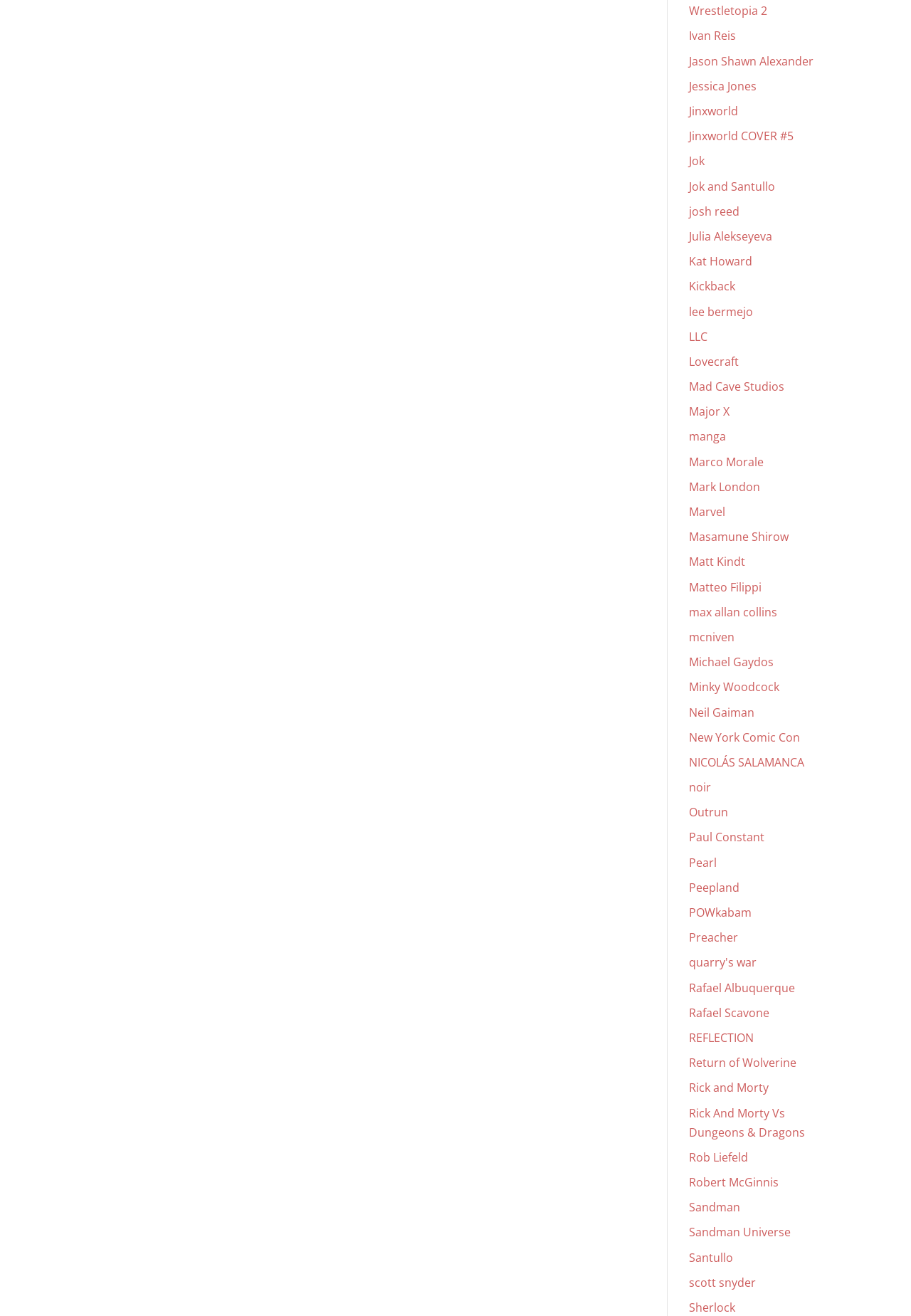Provide a brief response to the question below using a single word or phrase: 
Is there a link on the webpage with the text 'Jinxworld COVER #5'?

Yes